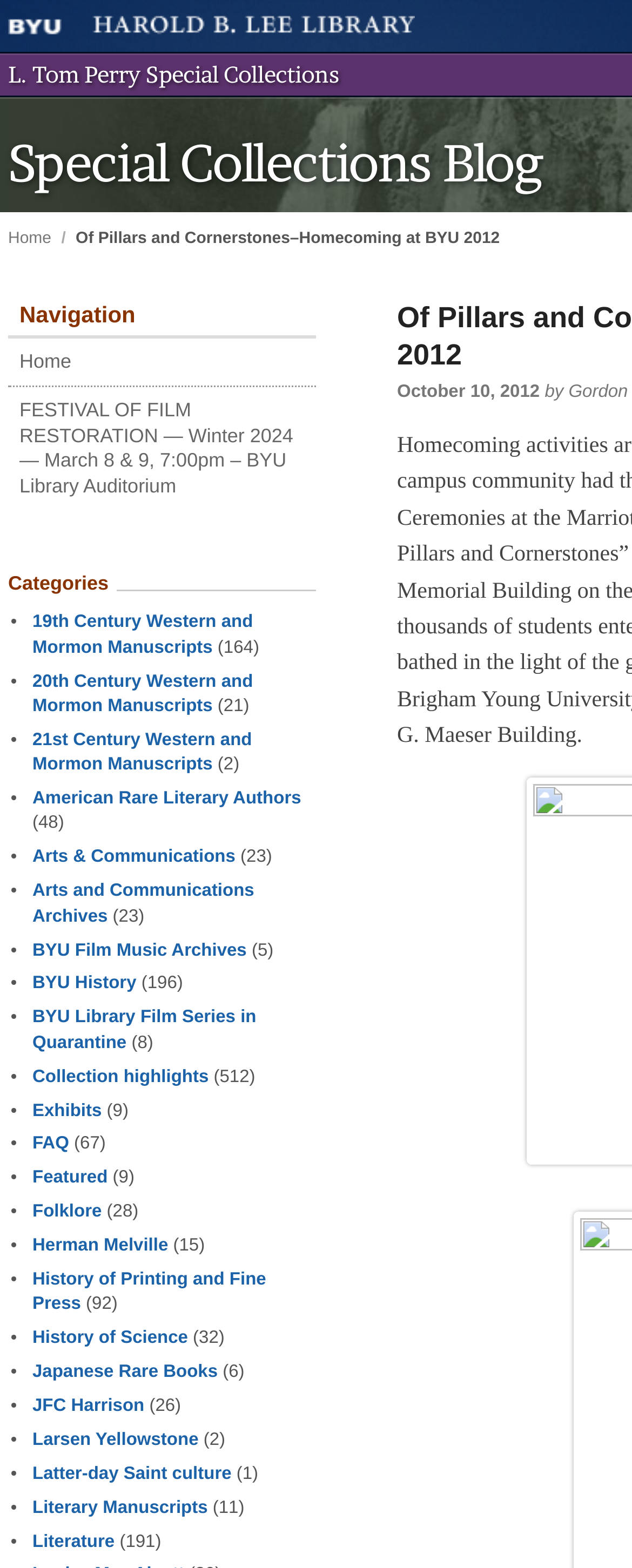Identify the bounding box of the UI element described as follows: "BYU Film Music Archives". Provide the coordinates as four float numbers in the range of 0 to 1 [left, top, right, bottom].

[0.051, 0.6, 0.39, 0.612]